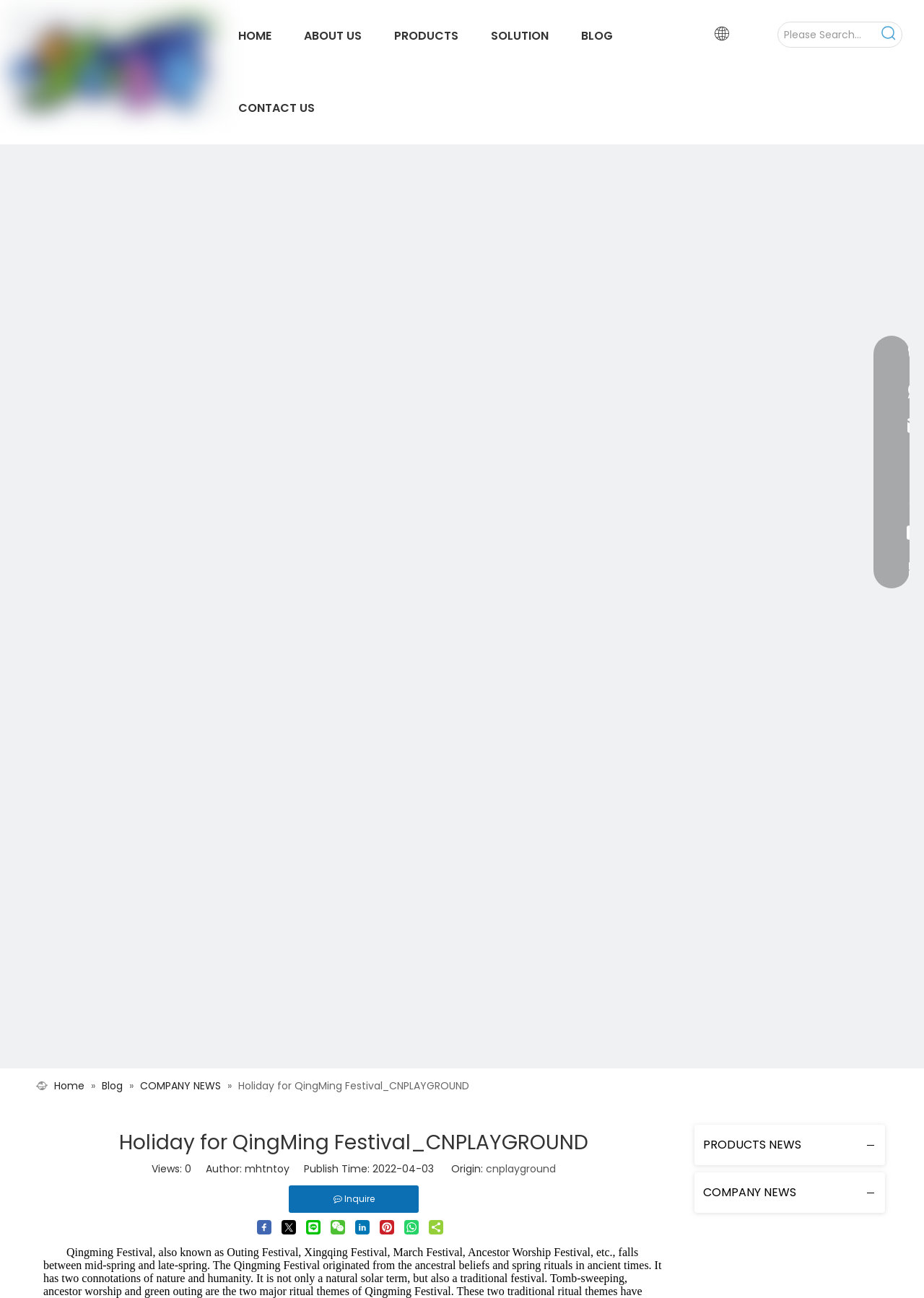What is the name of the company?
Provide an in-depth and detailed explanation in response to the question.

I found the company name by looking at the link at the top of the page, which says 'Guangzhou Childhood Dream Playground Equipment manufacturer and supplier'.